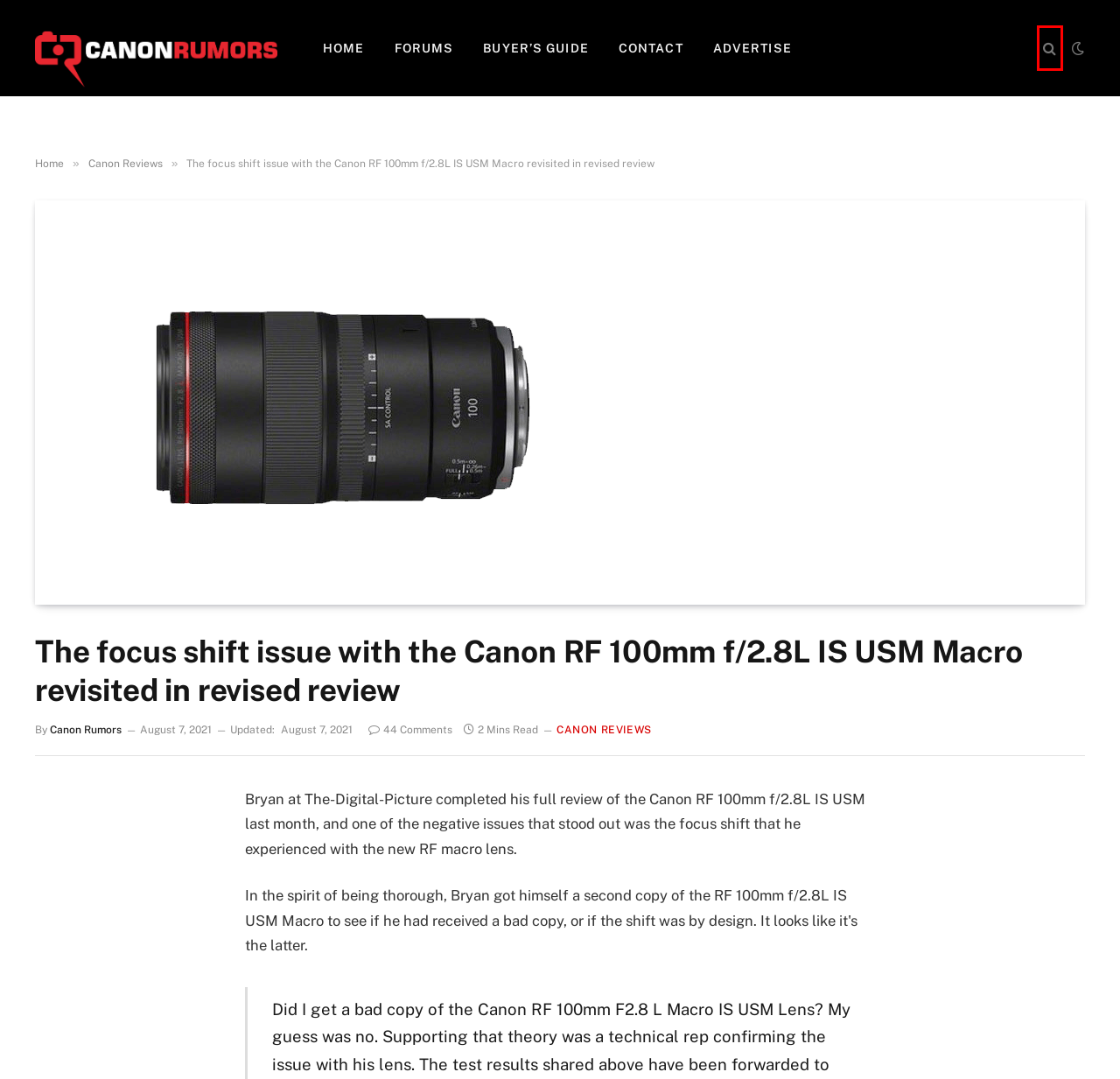Look at the screenshot of a webpage with a red bounding box and select the webpage description that best corresponds to the new page after clicking the element in the red box. Here are the options:
A. Advertising Requests
B. Camnostic - Reliably fast and funny camera news
C. Forum list | Canon Rumors - Your best source for Canon rumors, leaks and gossip
D. Canon Rumors, Author at Canon Rumors
E. Canon EOS R Buyer's Guide
F. Contact
G. Canon Rumors - Your best source for Canon rumors, leaks and news
H. Canon Rumors

A